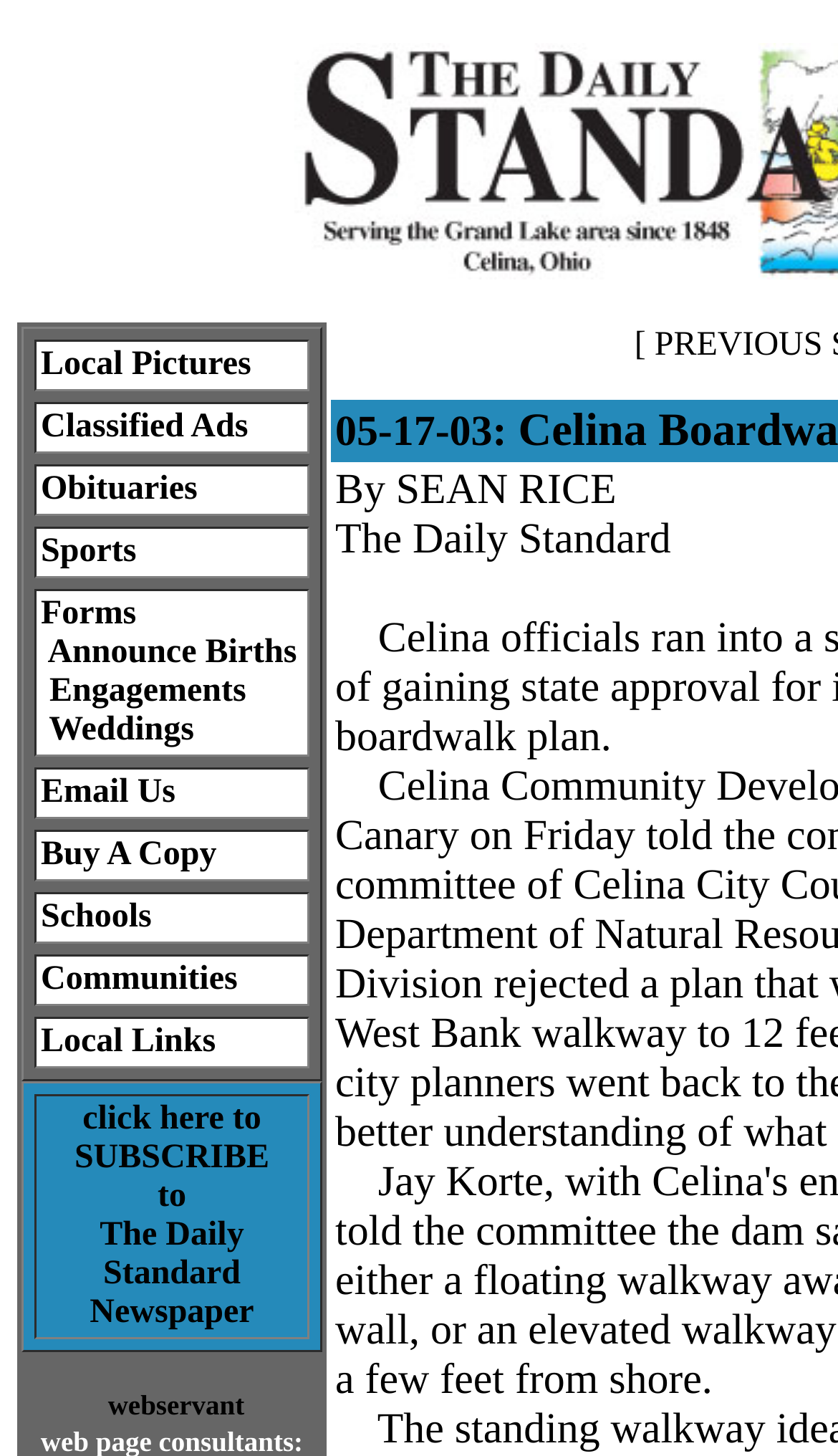Determine the bounding box coordinates for the UI element matching this description: "Standard".

[0.123, 0.862, 0.287, 0.887]